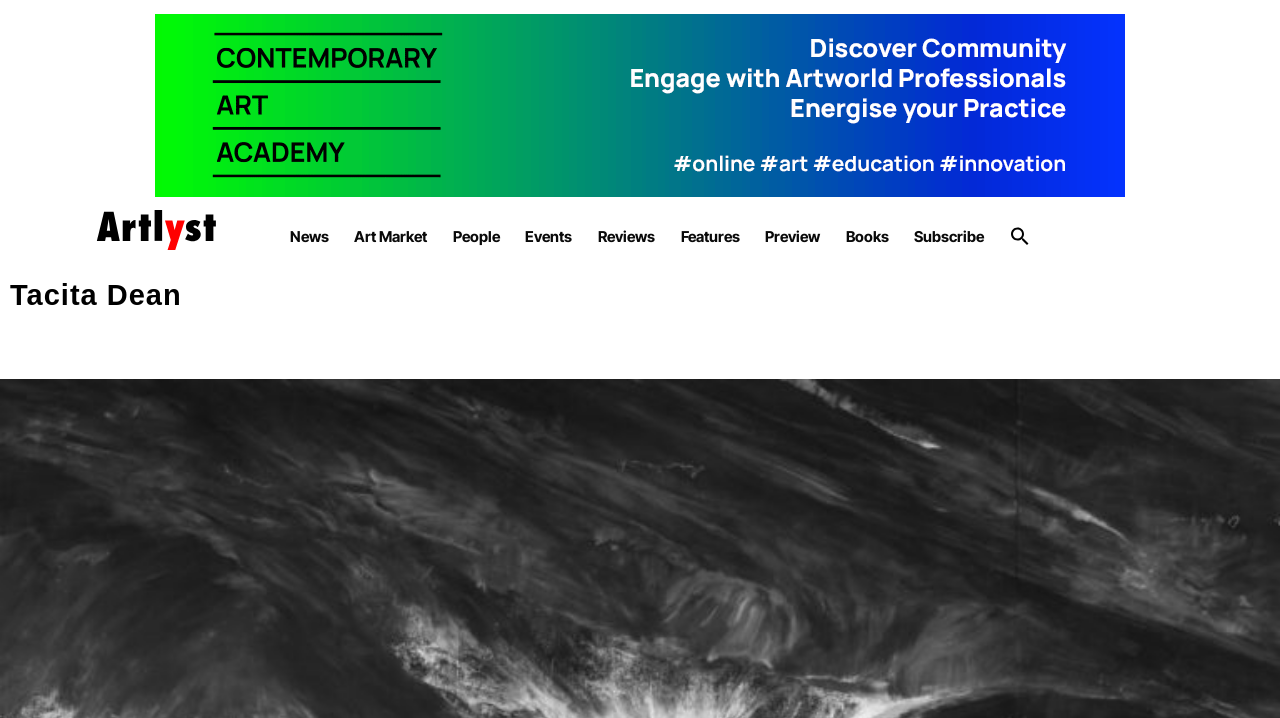Extract the bounding box coordinates for the UI element described by the text: "Features". The coordinates should be in the form of [left, top, right, bottom] with values between 0 and 1.

[0.532, 0.316, 0.578, 0.343]